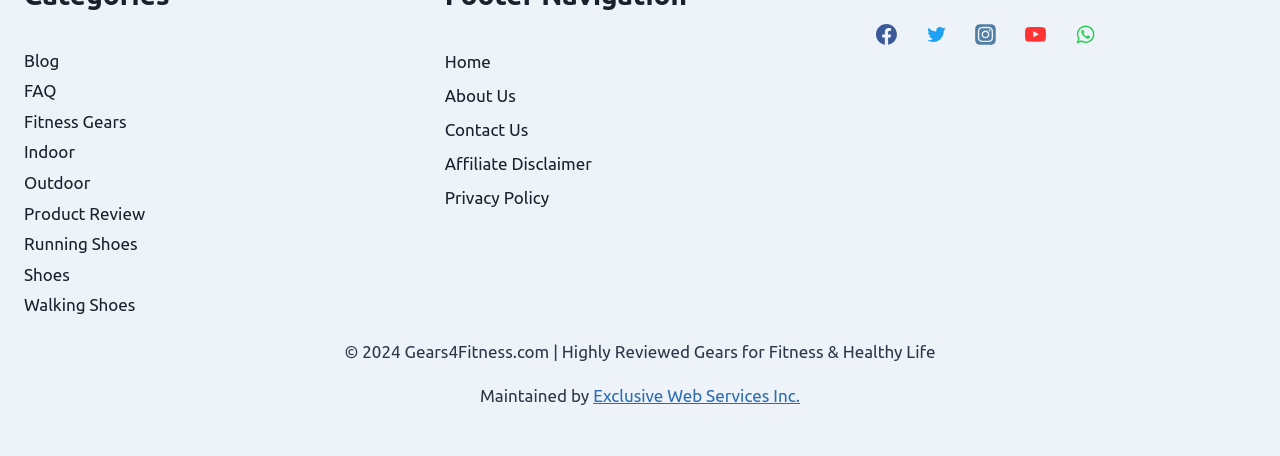Consider the image and give a detailed and elaborate answer to the question: 
How many categories are there for fitness gears?

I counted the number of categories for fitness gears by looking at the links with text related to fitness gears, which are Fitness Gears, Indoor, Outdoor, Product Review, Running Shoes, and Walking Shoes. These links have text without images, and their bounding box coordinates are within the range of [0.019, 0.245, 0.099, 0.689].